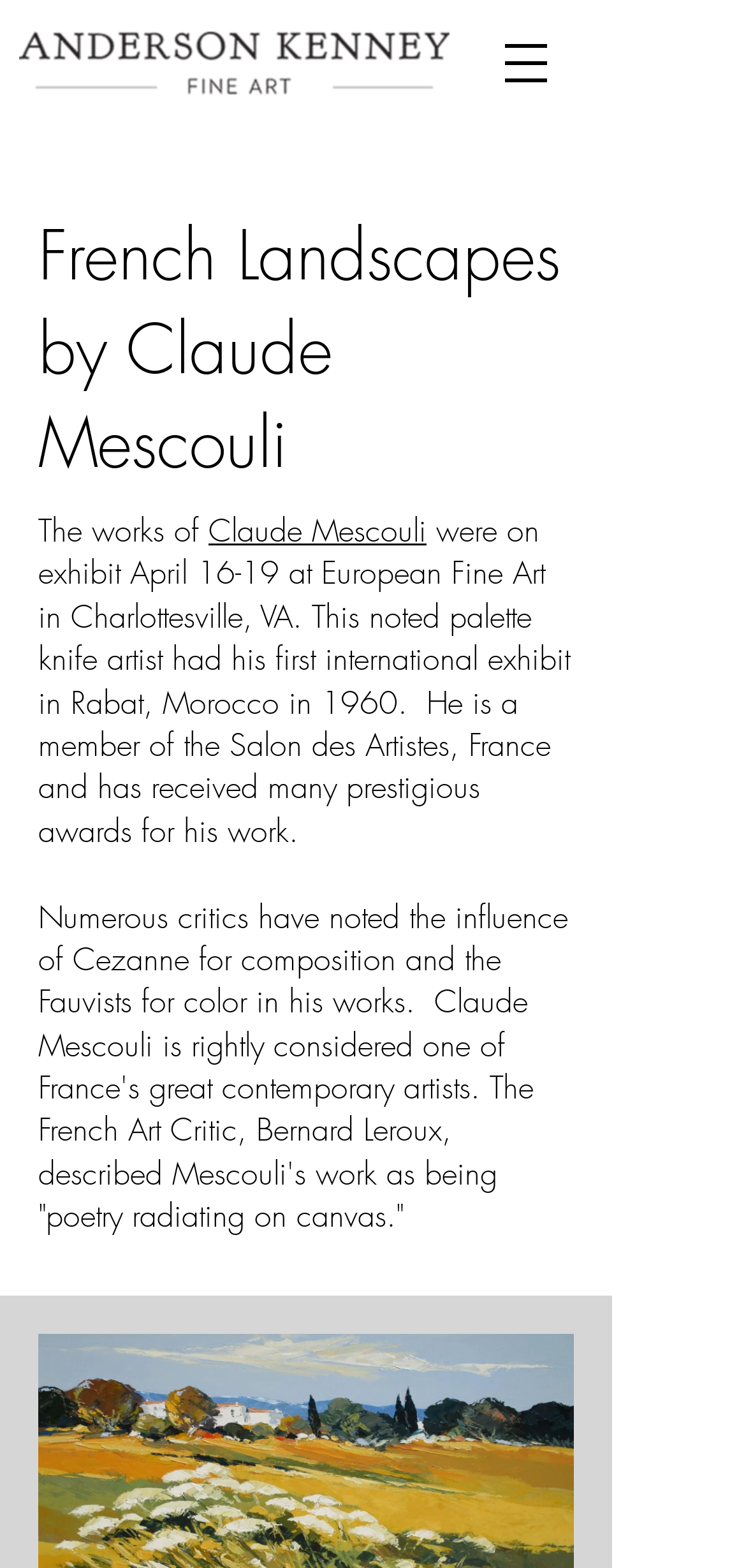Provide your answer to the question using just one word or phrase: What art movement is mentioned as an influence on the artist's composition?

Cezanne